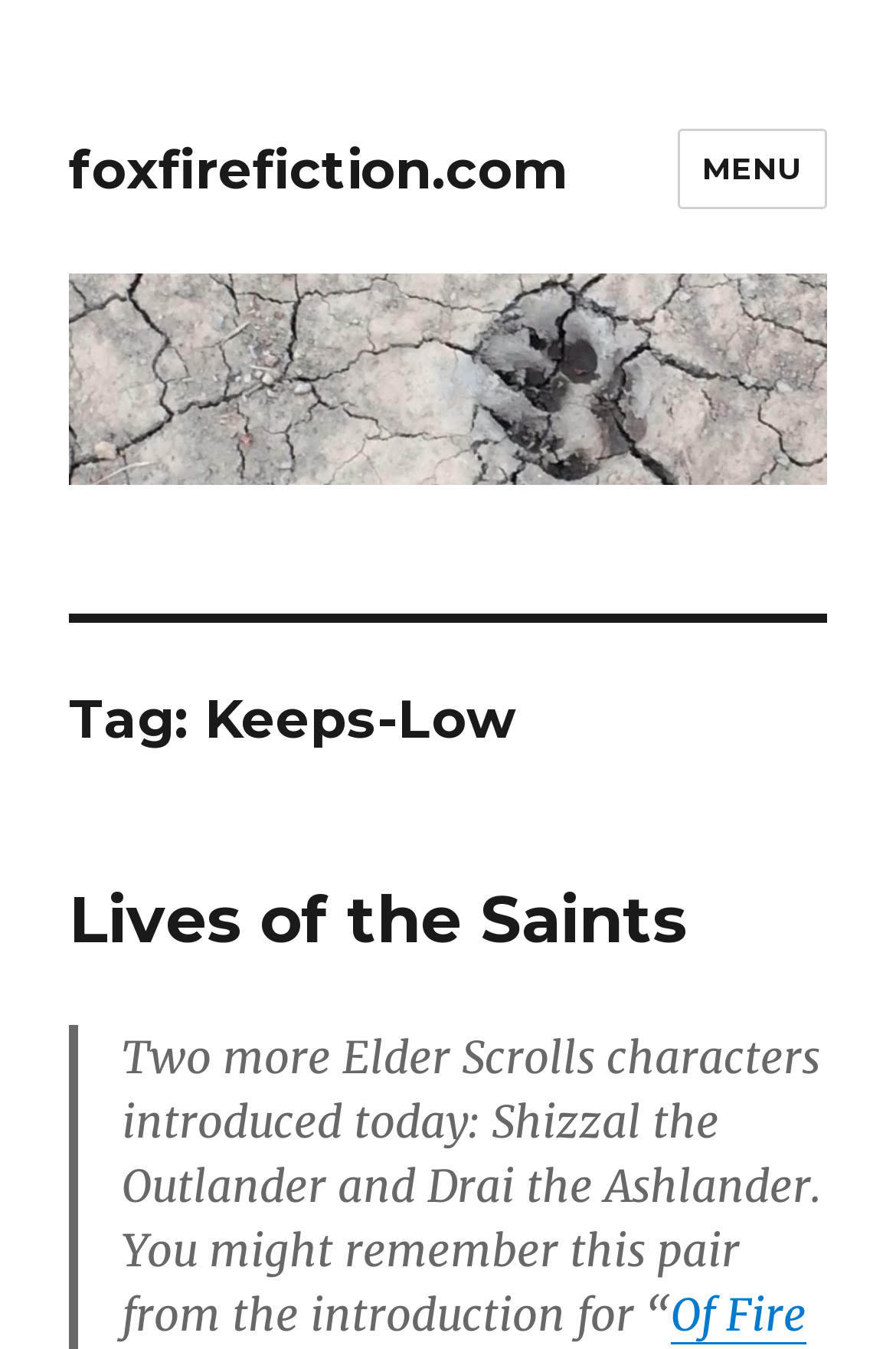Carefully observe the image and respond to the question with a detailed answer:
What is the tag of the current page?

I obtained the answer by analyzing the heading element with the text 'Tag: Keeps-Low', which is a prominent element on the webpage, indicating that it is the tag of the current page.